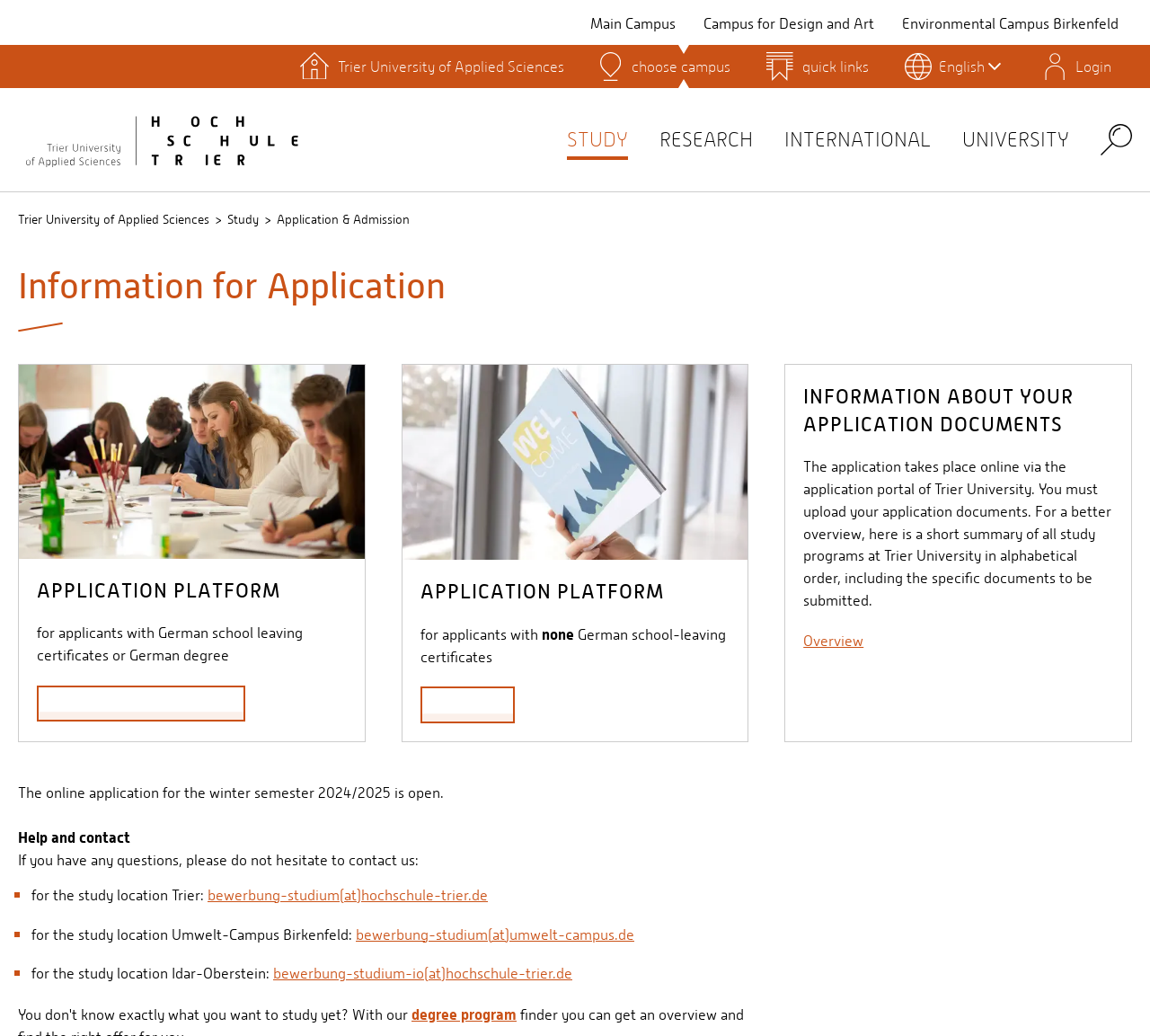Please answer the following question as detailed as possible based on the image: 
What is the contact email for the study location Trier?

I found this answer by looking at the list of contacts provided on the webpage, which includes an email address for the study location Trier.